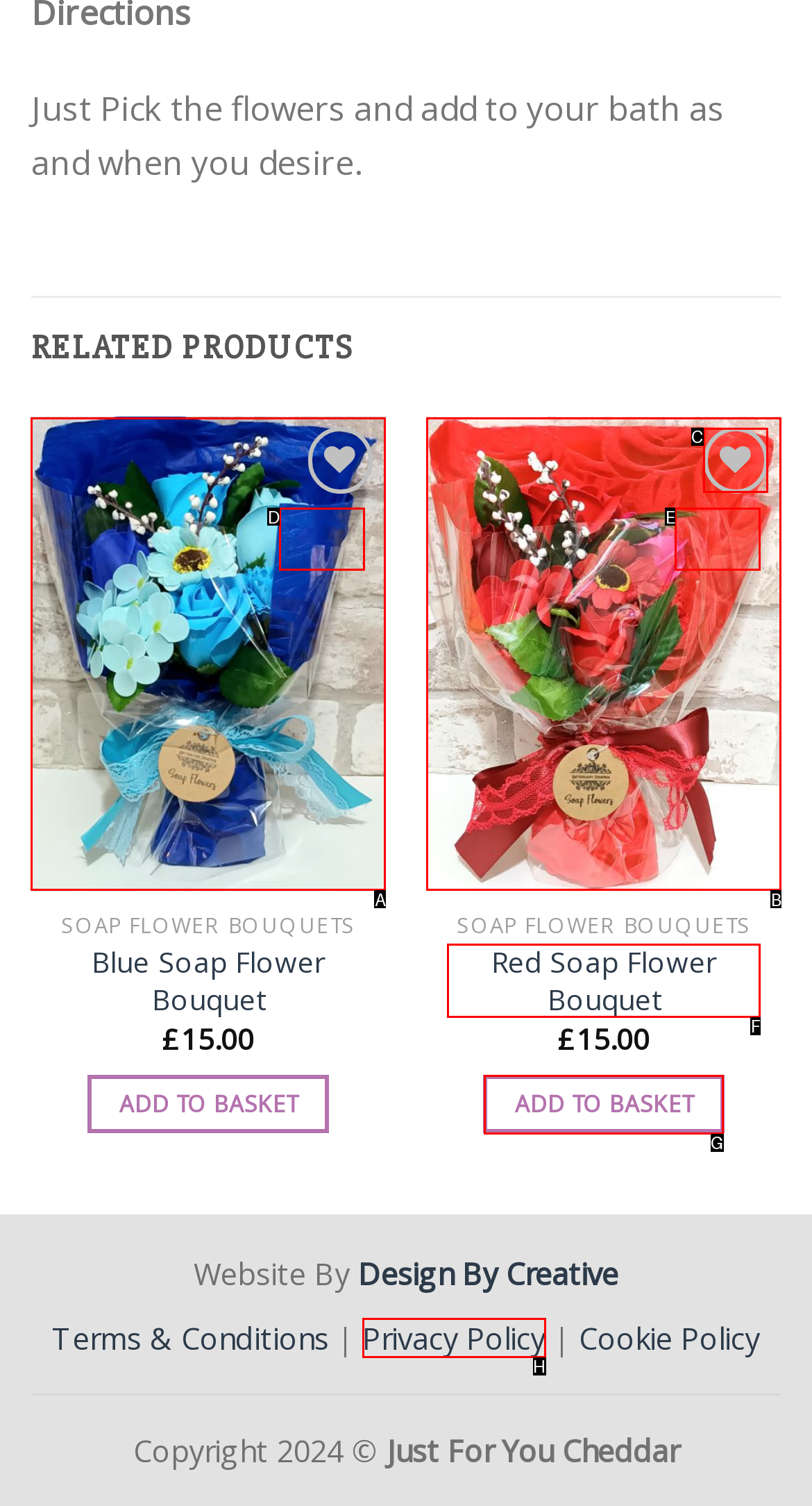Determine which UI element I need to click to achieve the following task: Add Red Soap Flower Bouquet to basket Provide your answer as the letter of the selected option.

G